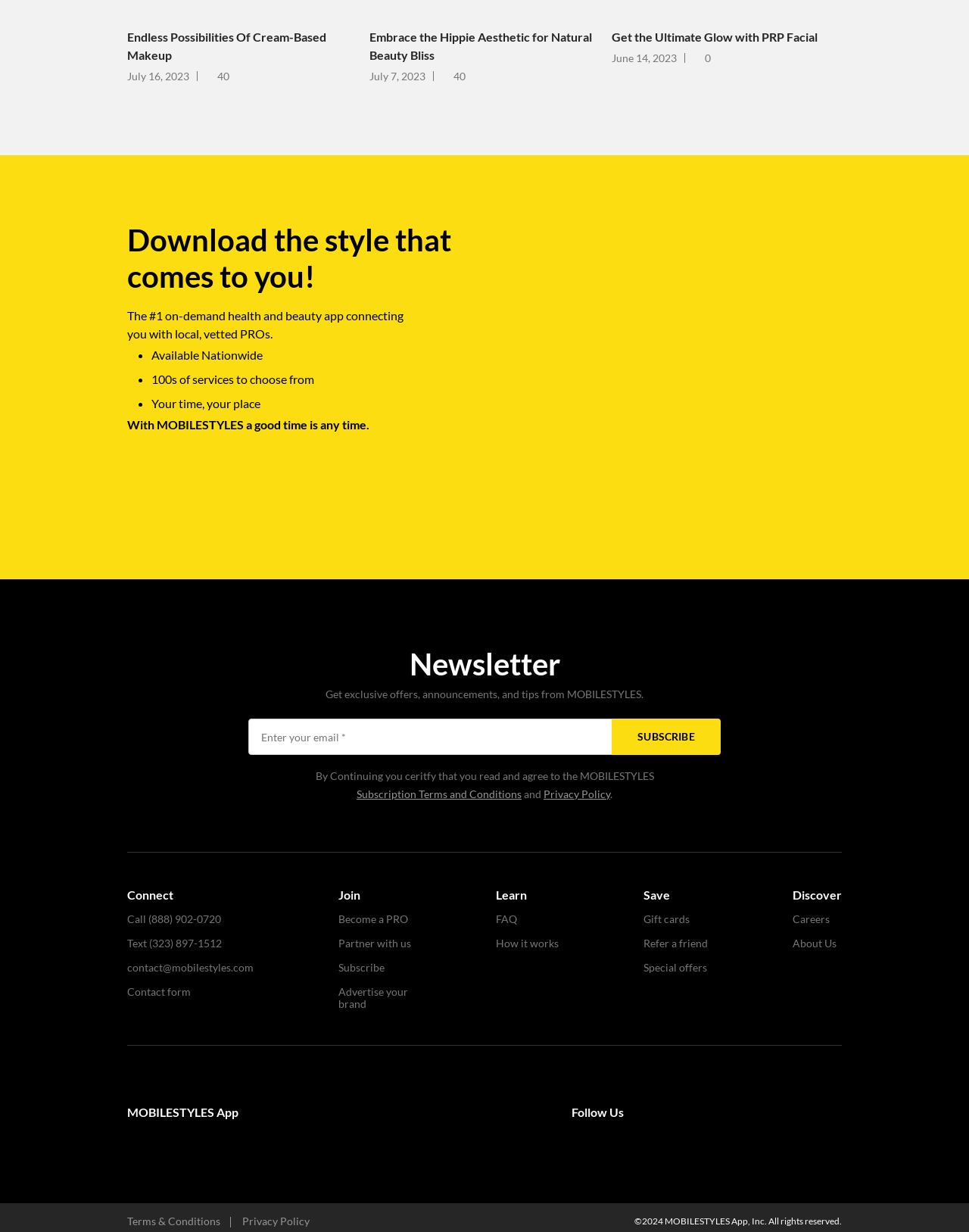Answer the question with a single word or phrase: 
What is the name of the app?

MOBILESTYLES